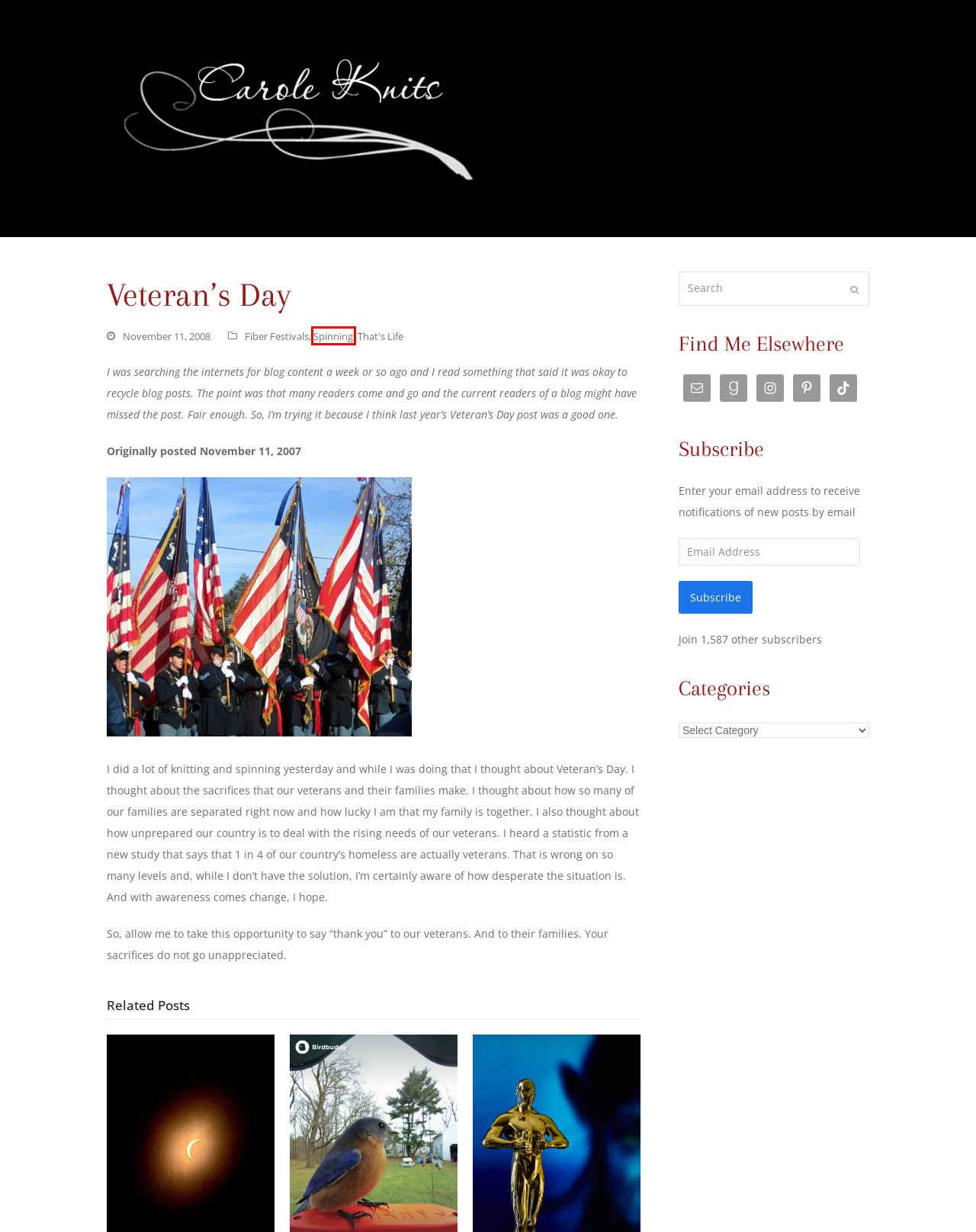Look at the screenshot of the webpage and find the element within the red bounding box. Choose the webpage description that best fits the new webpage that will appear after clicking the element. Here are the candidates:
A. Postcards from My Bird Buddy – Carole Knits
B. About That Eclipse – Carole Knits
C. Spinning – Carole Knits
D. About That Awards Show – Carole Knits
E. Fiber Festivals – Carole Knits
F. Come Back Tomorrow – Carole Knits
G. Carole Knits – It's not really about knitting . . .
H. That’s Life – Carole Knits

C